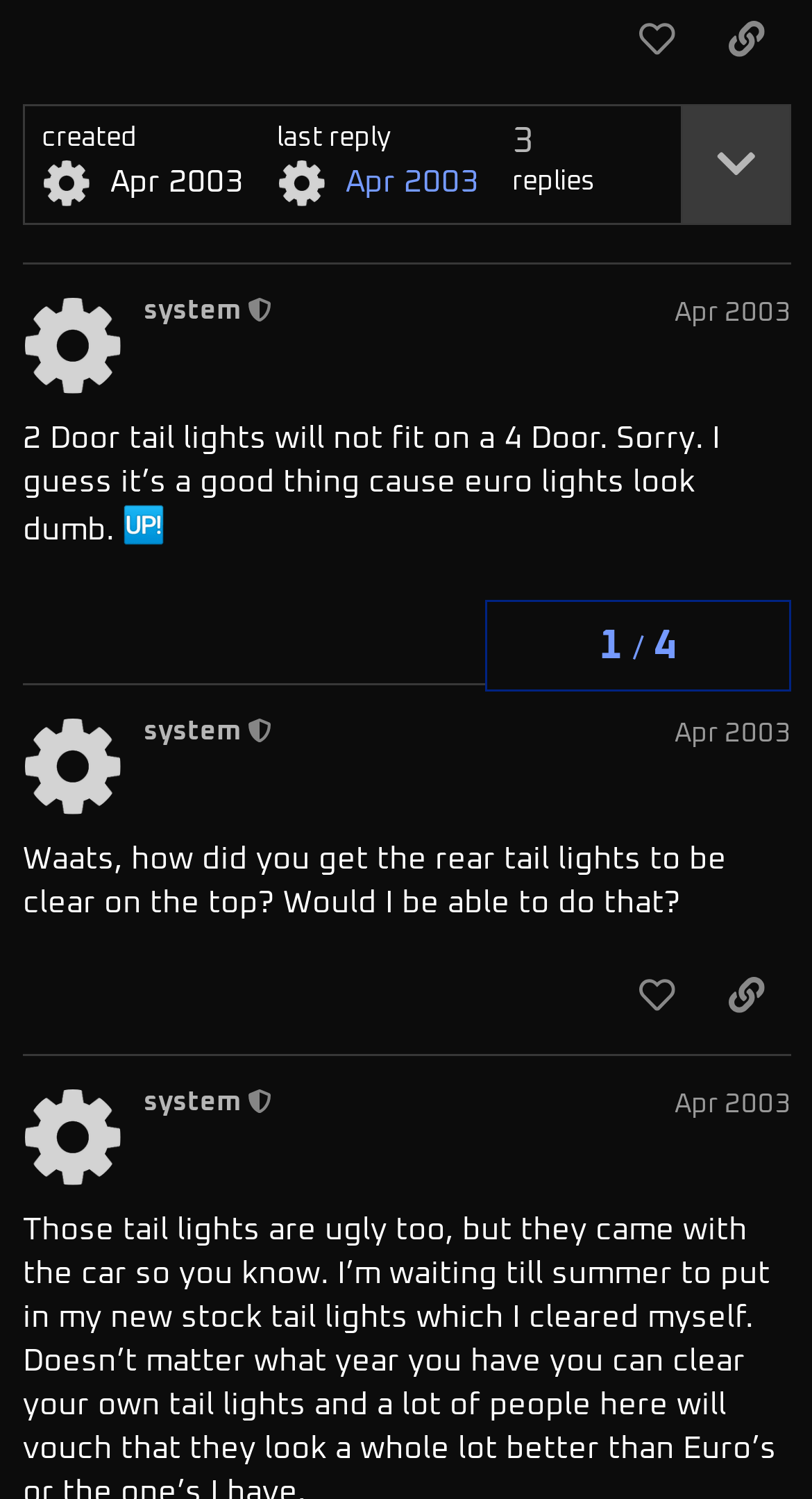Find the bounding box coordinates of the UI element according to this description: "system".

[0.177, 0.478, 0.297, 0.499]